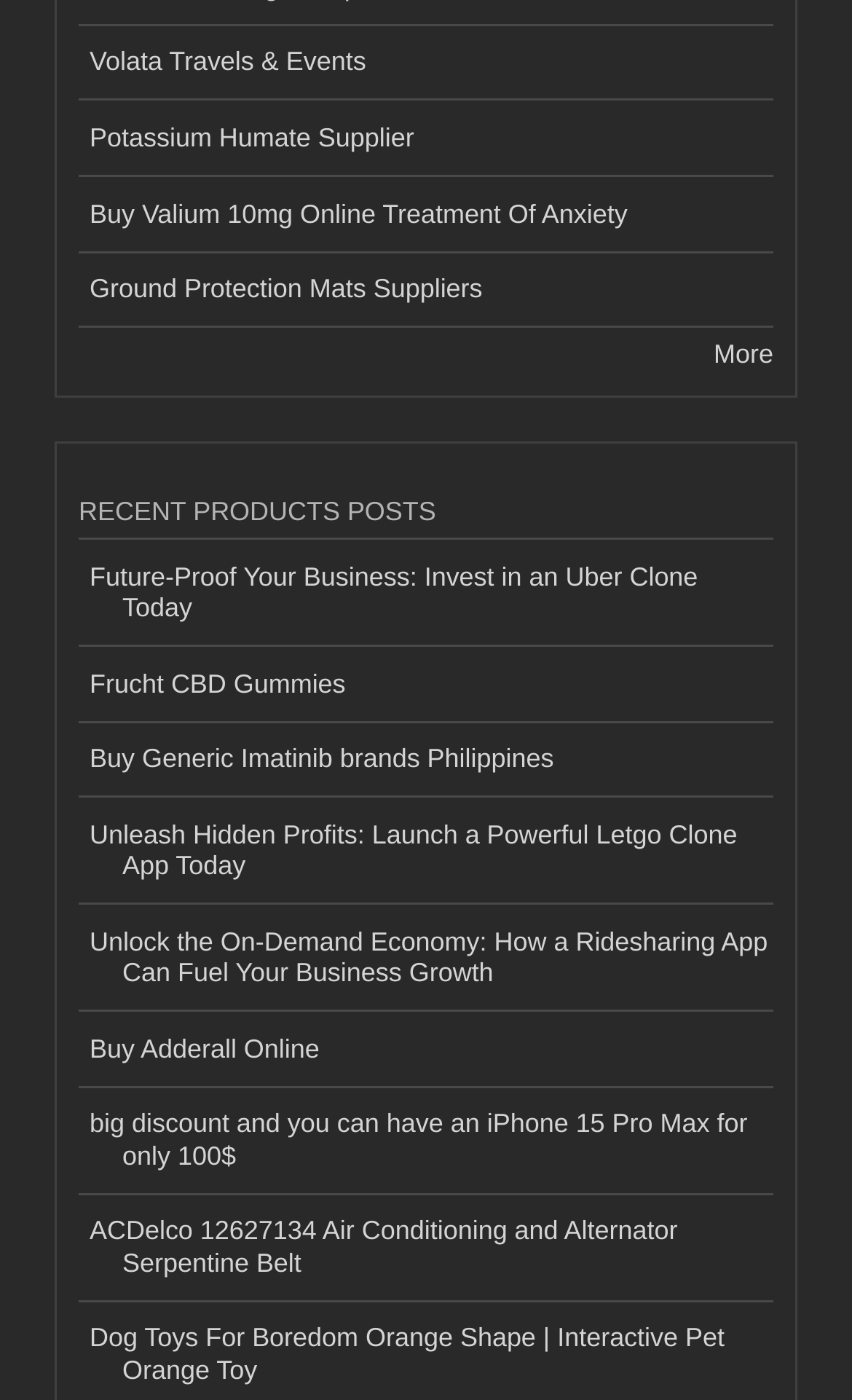Provide the bounding box coordinates of the section that needs to be clicked to accomplish the following instruction: "View recent products posts."

[0.092, 0.351, 0.908, 0.386]